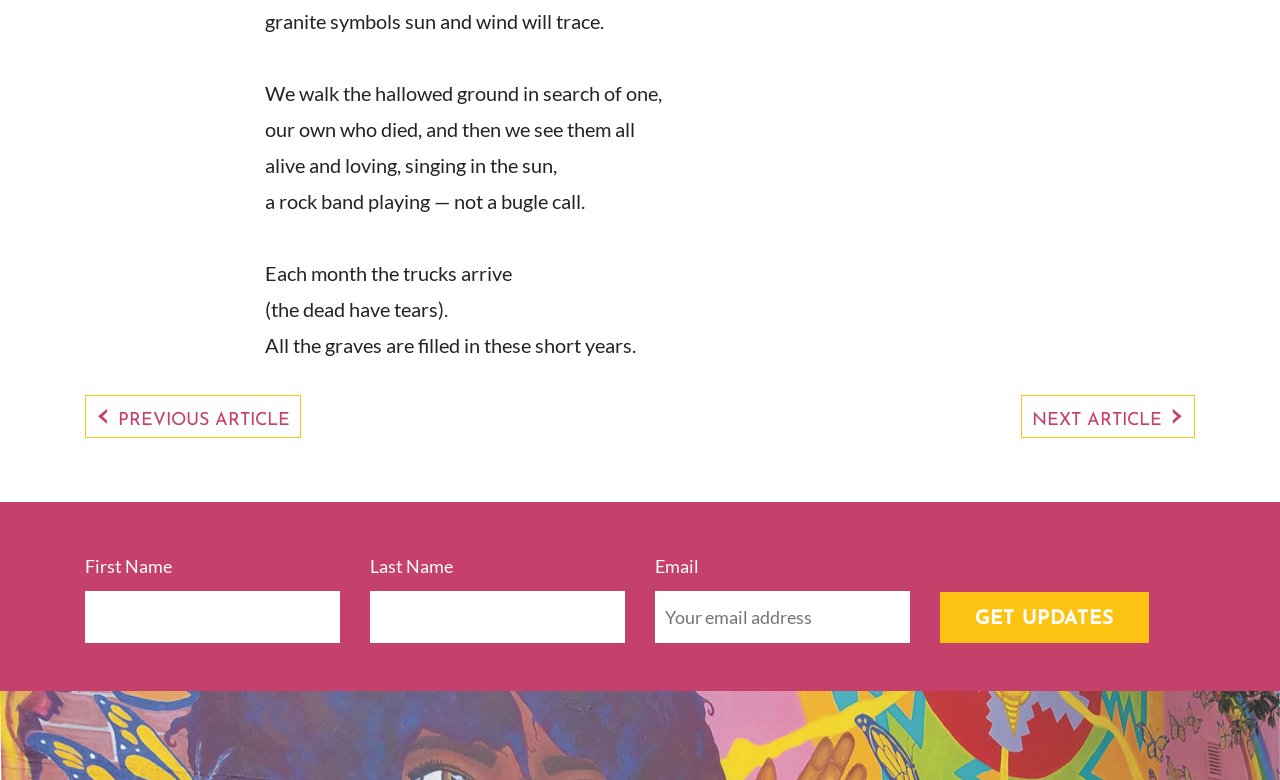What is required to submit the form?
Based on the visual information, provide a detailed and comprehensive answer.

The form at the bottom of the page has fields for first name, last name, and email, and the 'required' attribute is set to 'True' for the first name and email fields. This suggests that users must enter their first name and email in order to submit the form.